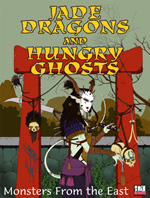What is the character in the image standing in front of?
Please use the image to provide an in-depth answer to the question.

According to the caption, the character in the image is standing in front of an ornate red torii gate, which is a distinctive feature of the artwork.